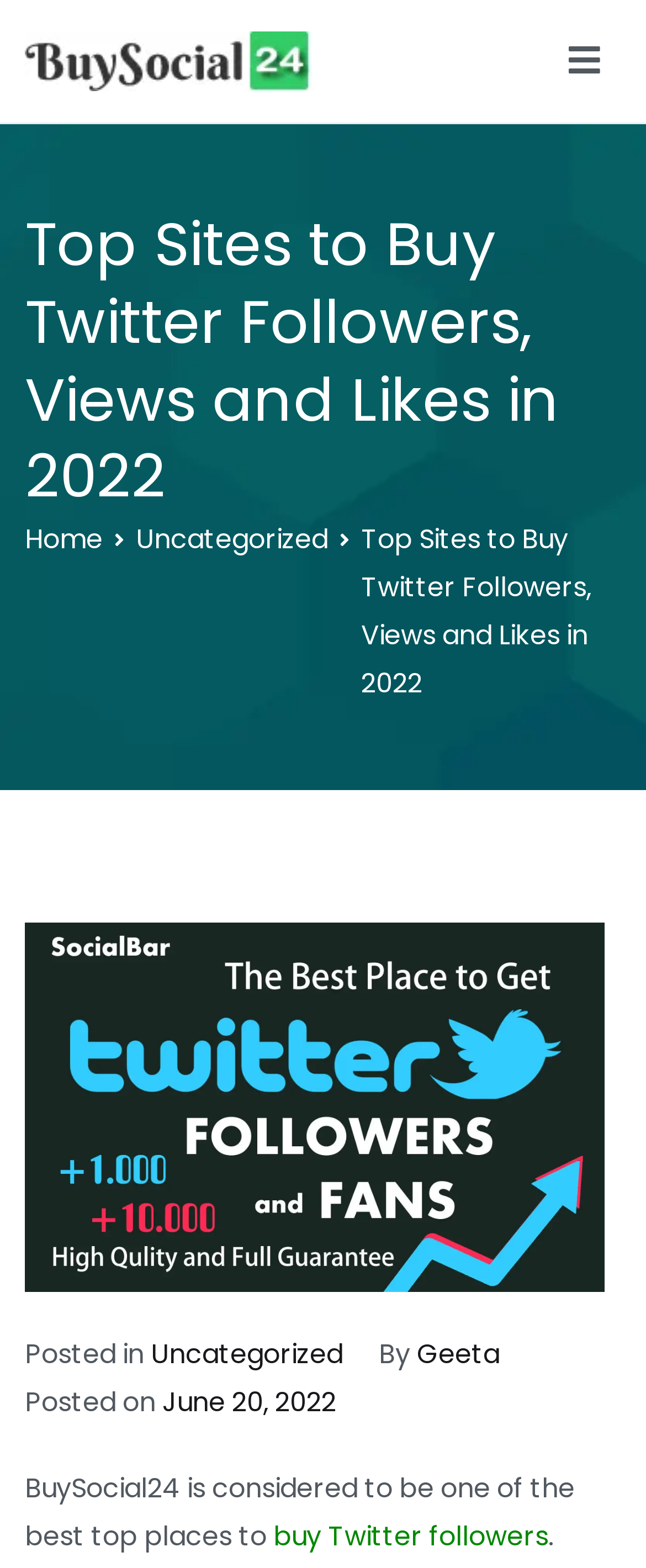Determine the bounding box coordinates (top-left x, top-left y, bottom-right x, bottom-right y) of the UI element described in the following text: aria-label="Primary Menu"

[0.88, 0.025, 0.929, 0.053]